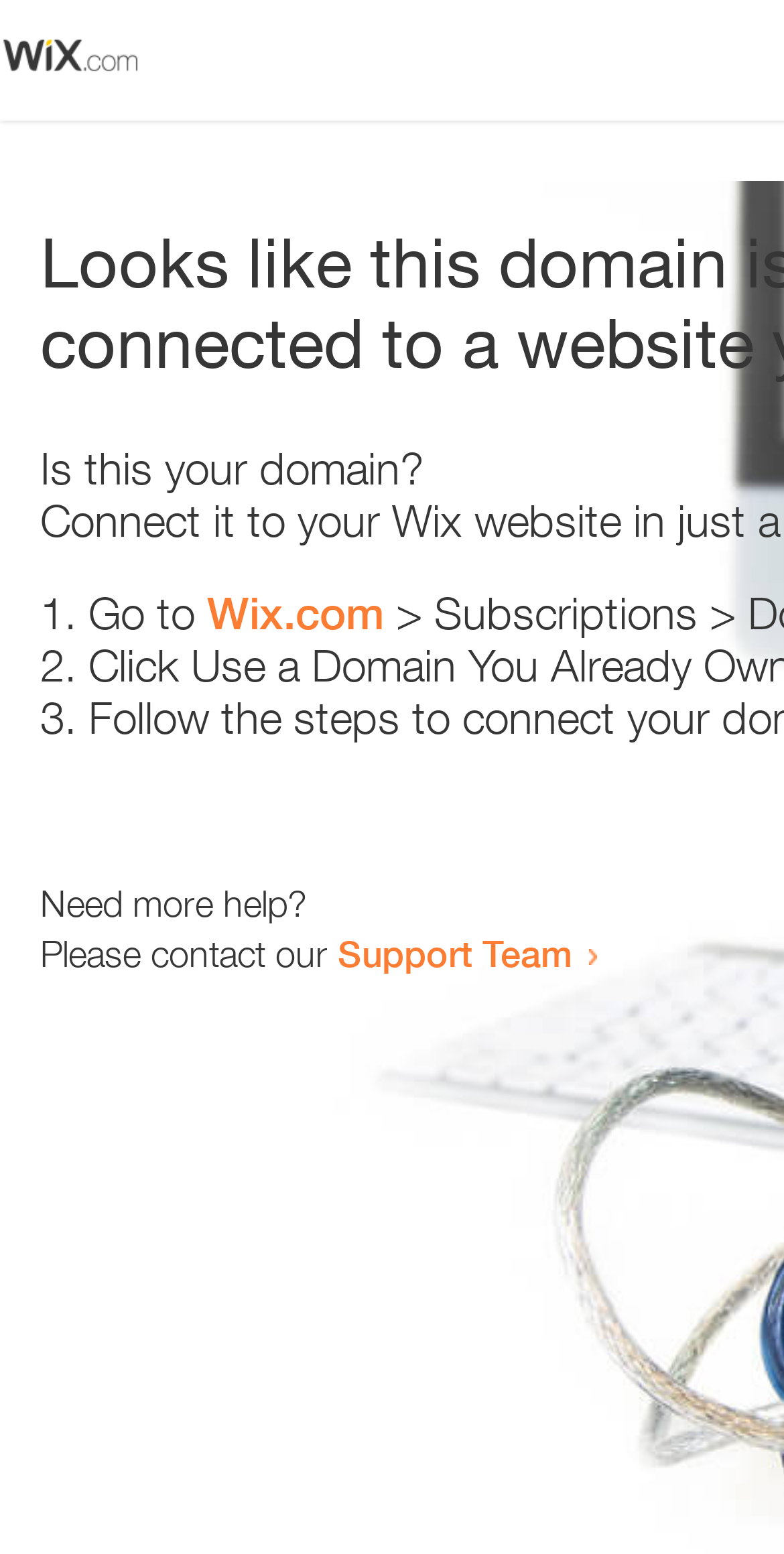Provide the bounding box coordinates for the UI element described in this sentence: "Wix.com". The coordinates should be four float values between 0 and 1, i.e., [left, top, right, bottom].

[0.264, 0.378, 0.49, 0.411]